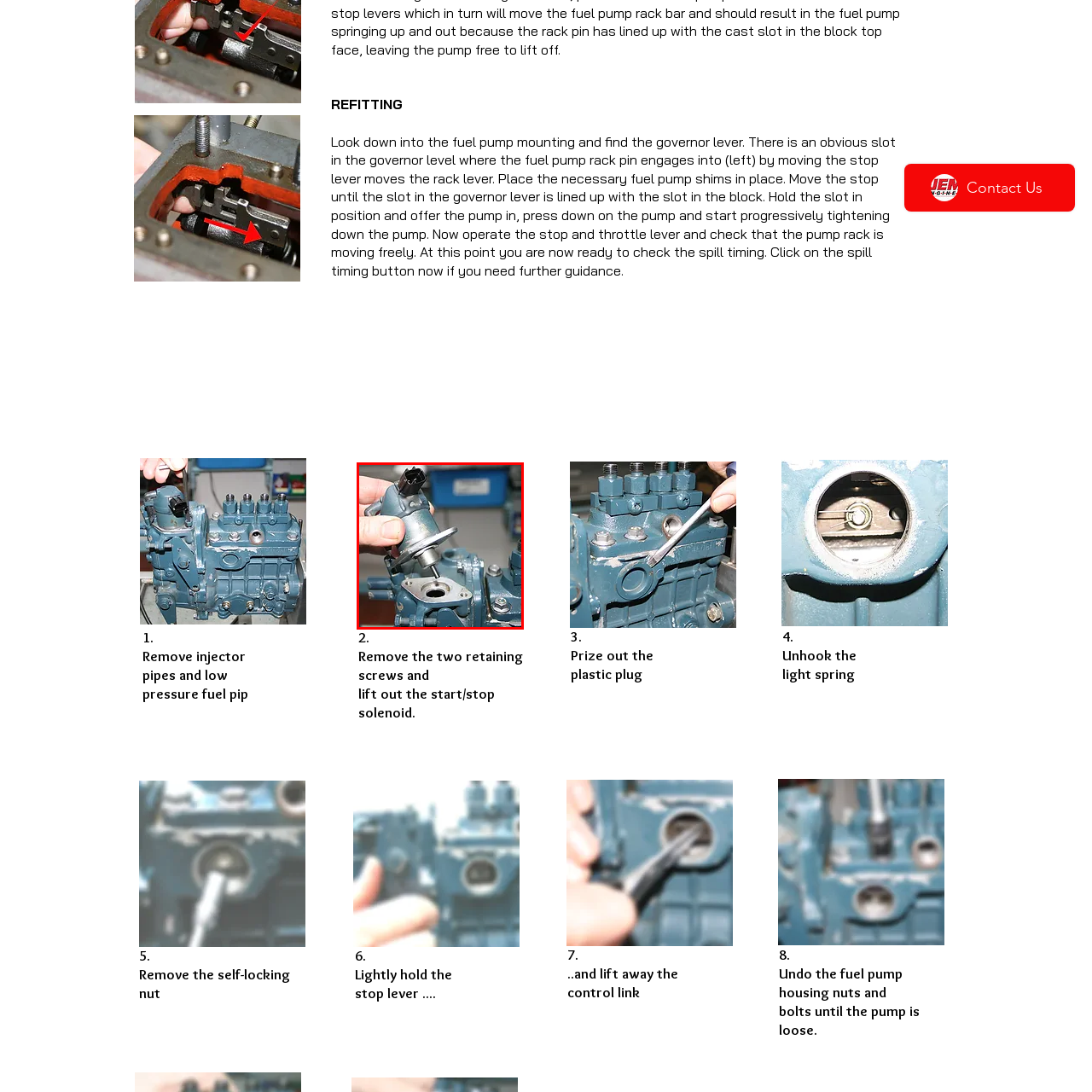Please scrutinize the image encapsulated by the red bounding box and provide an elaborate answer to the next question based on the details in the image: Where is the maintenance task typically performed?

The background of the image shows a blurred work area, which is indicative of a workshop setting where maintenance tasks such as the removal or replacement of components in a fuel injection system are typically performed.